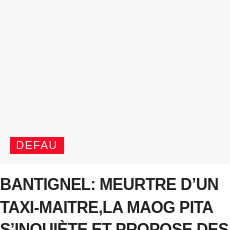Please answer the following question using a single word or phrase: 
What is the purpose of the red button?

Link for further details or actions